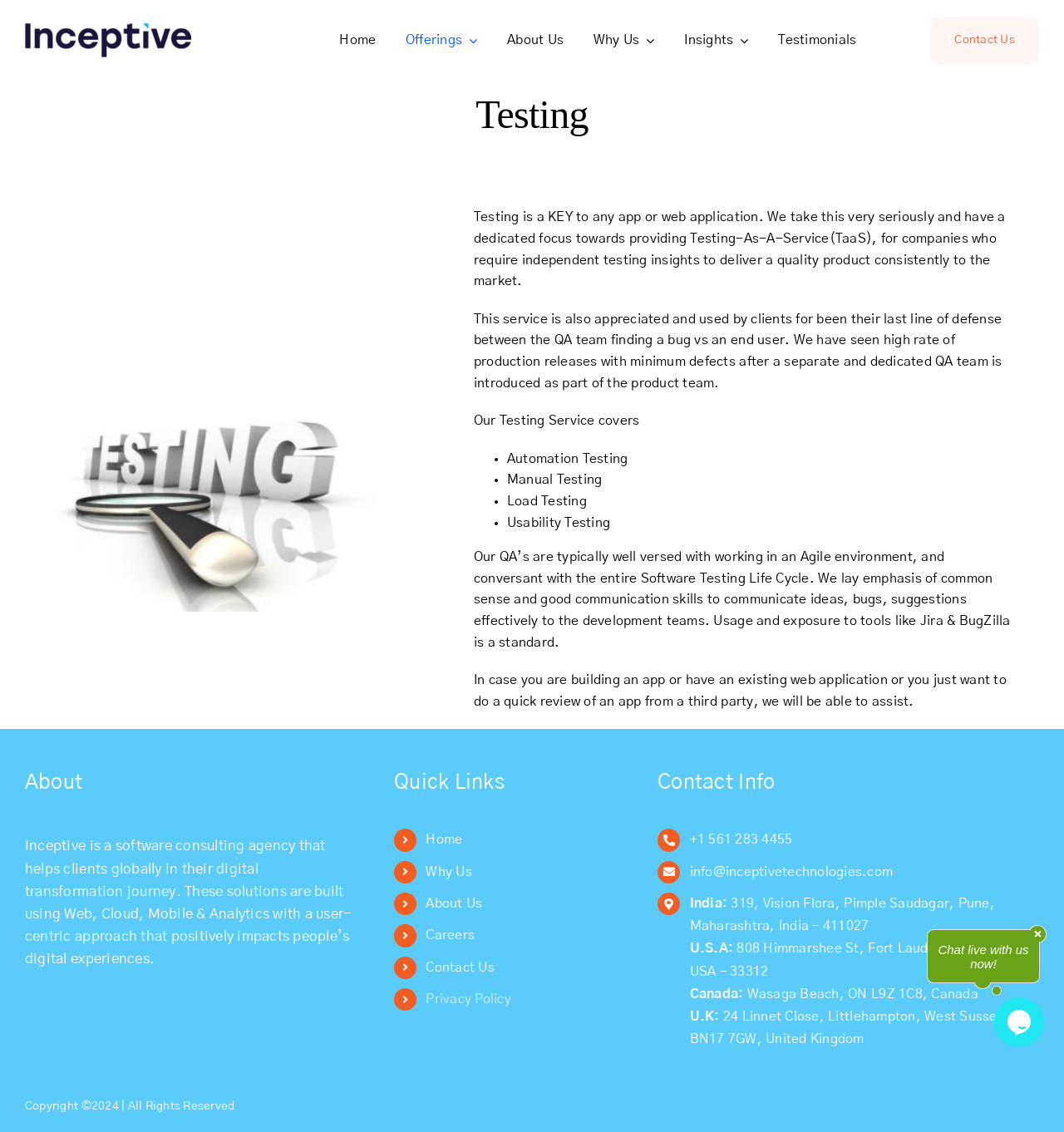Please determine the bounding box coordinates of the element's region to click in order to carry out the following instruction: "Click on the 'Go to Top' button at the bottom right corner". The coordinates should be four float numbers between 0 and 1, i.e., [left, top, right, bottom].

[0.904, 0.914, 0.941, 0.94]